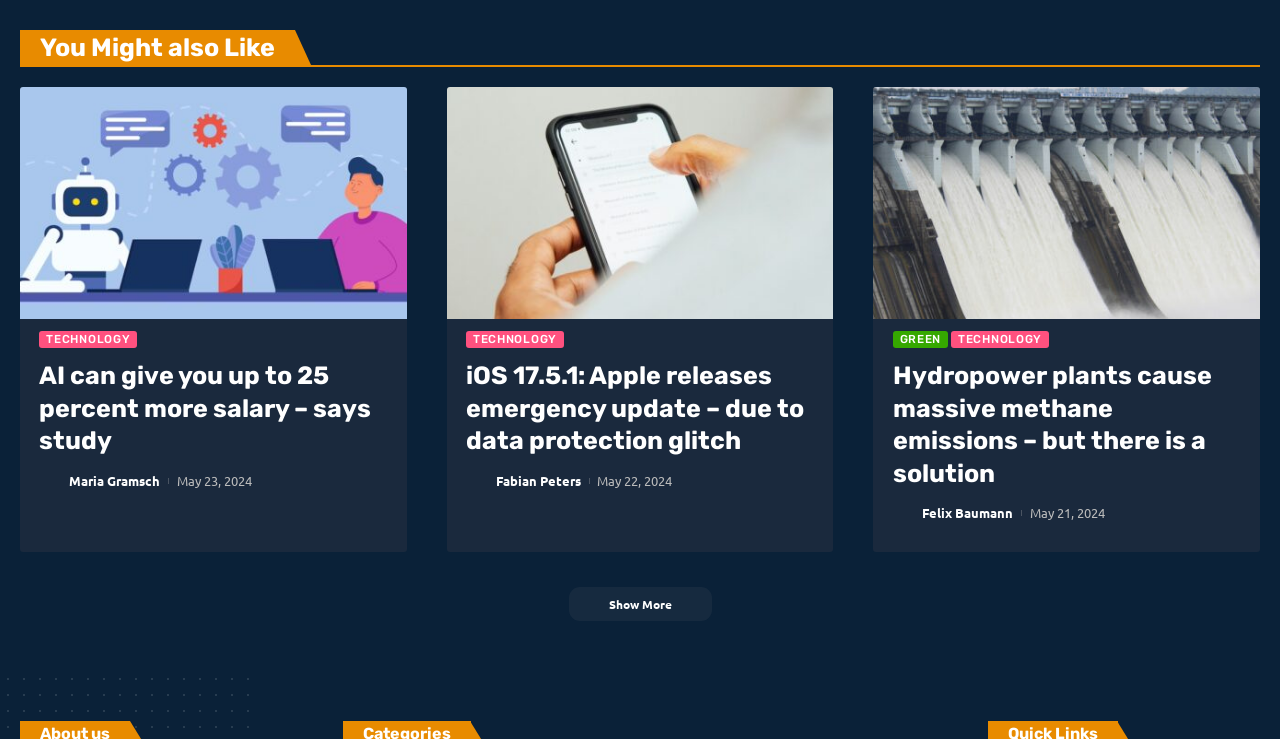Please determine the bounding box coordinates of the element to click in order to execute the following instruction: "Show more articles". The coordinates should be four float numbers between 0 and 1, specified as [left, top, right, bottom].

[0.444, 0.794, 0.556, 0.84]